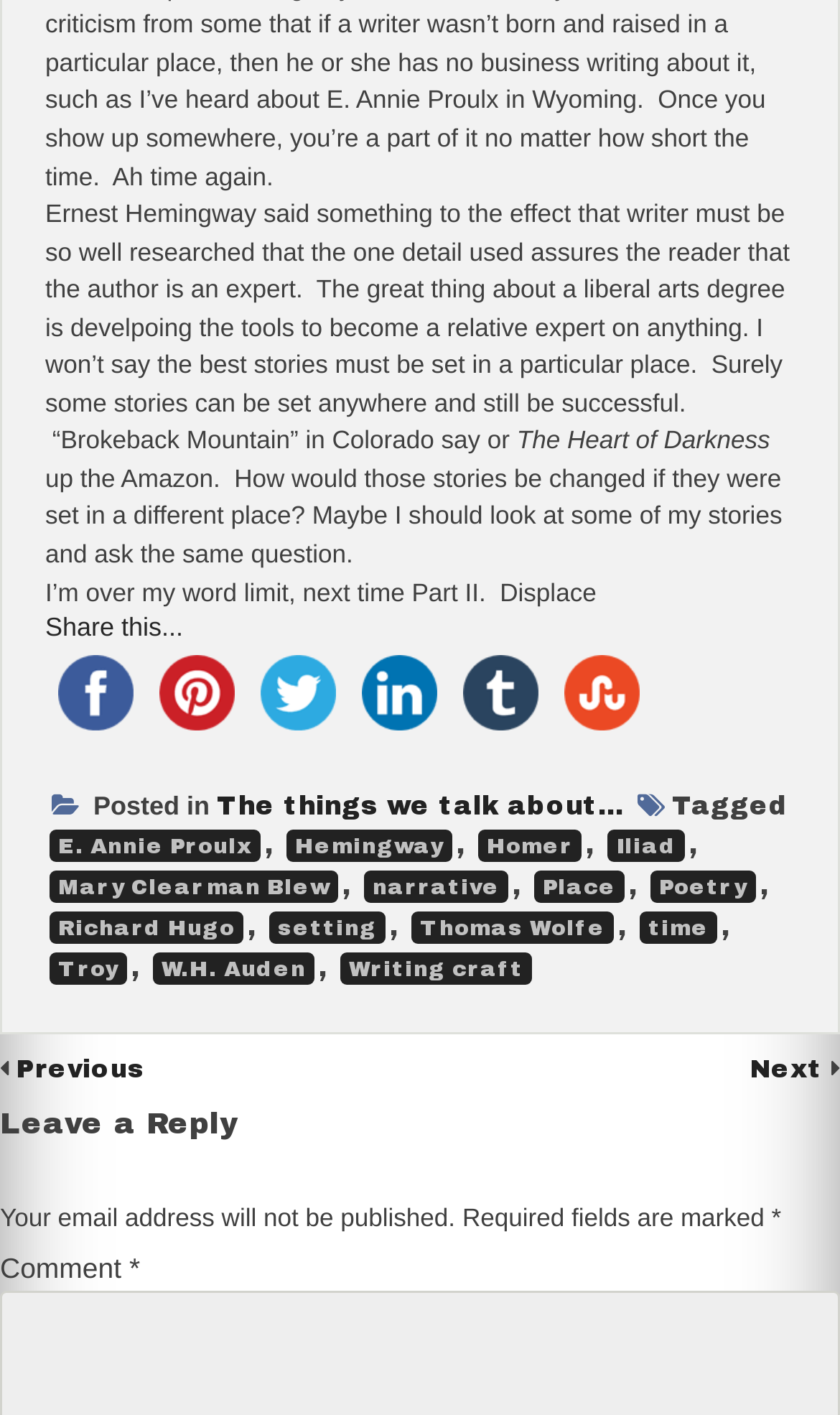With reference to the screenshot, provide a detailed response to the question below:
What is the name of the author mentioned in the second paragraph?

The second paragraph mentions the author E. Annie Proulx, referencing her work 'Brokeback Mountain'.